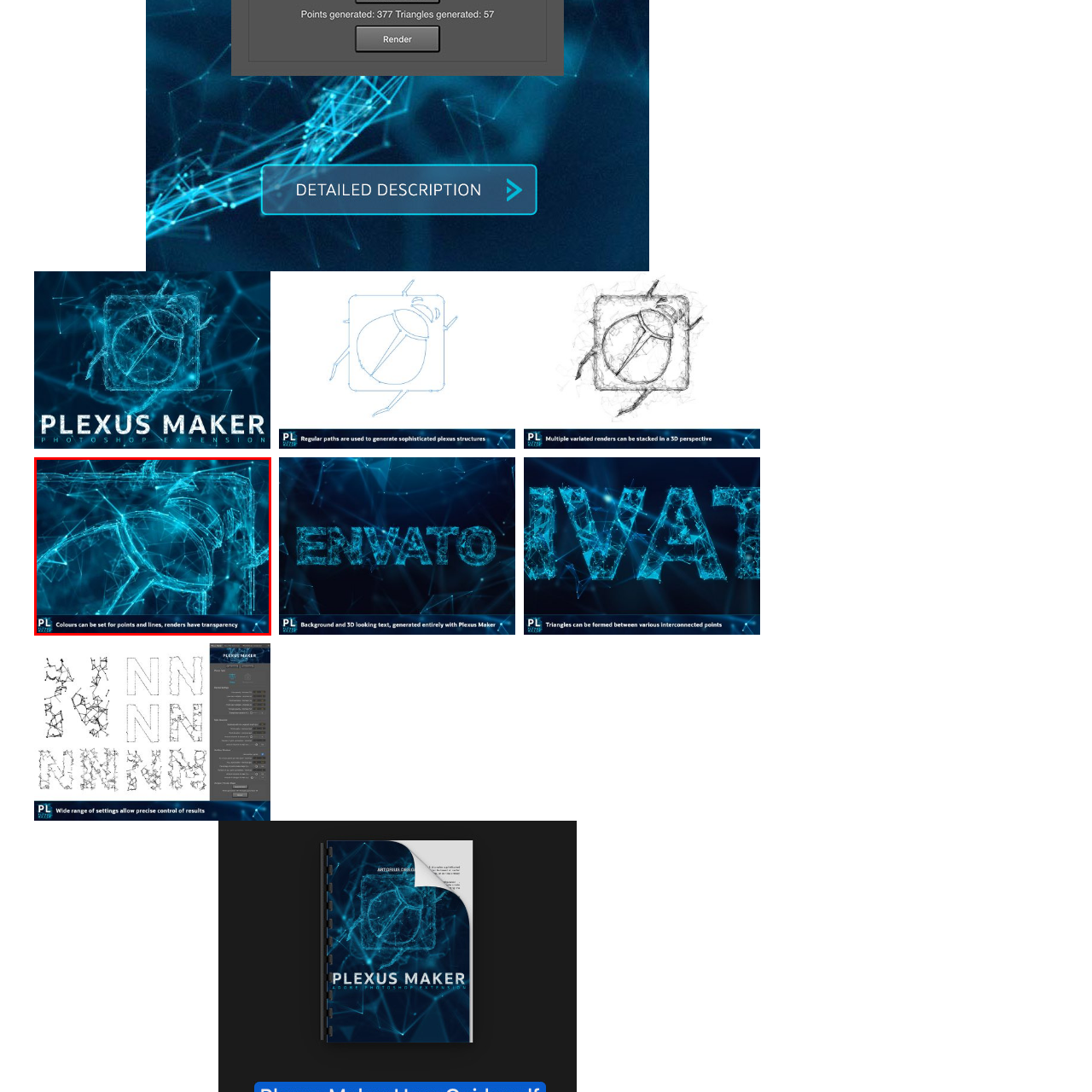View the image inside the red-bordered box and answer the given question using a single word or phrase:
What is the purpose of the overlaid caption?

To provide context